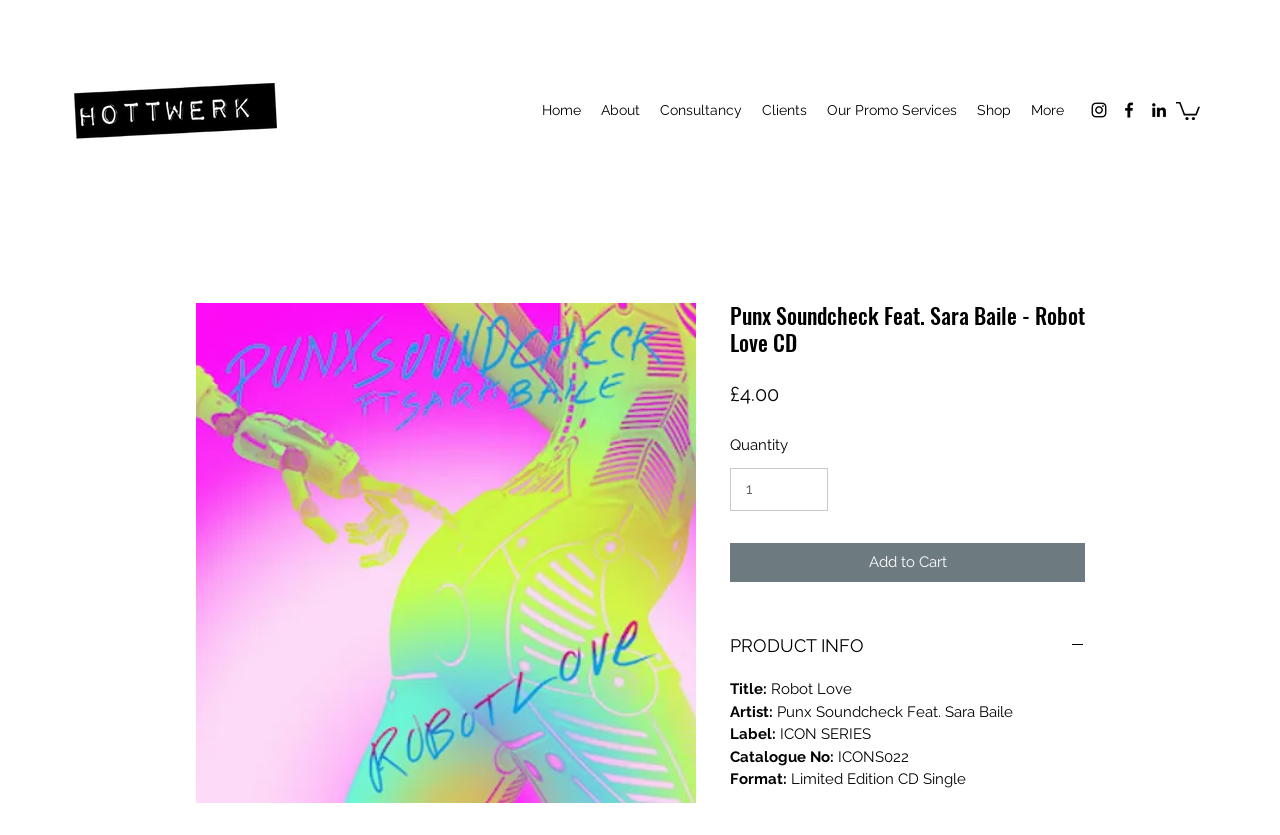Reply to the question with a single word or phrase:
What is the format of the product?

Limited Edition CD Single